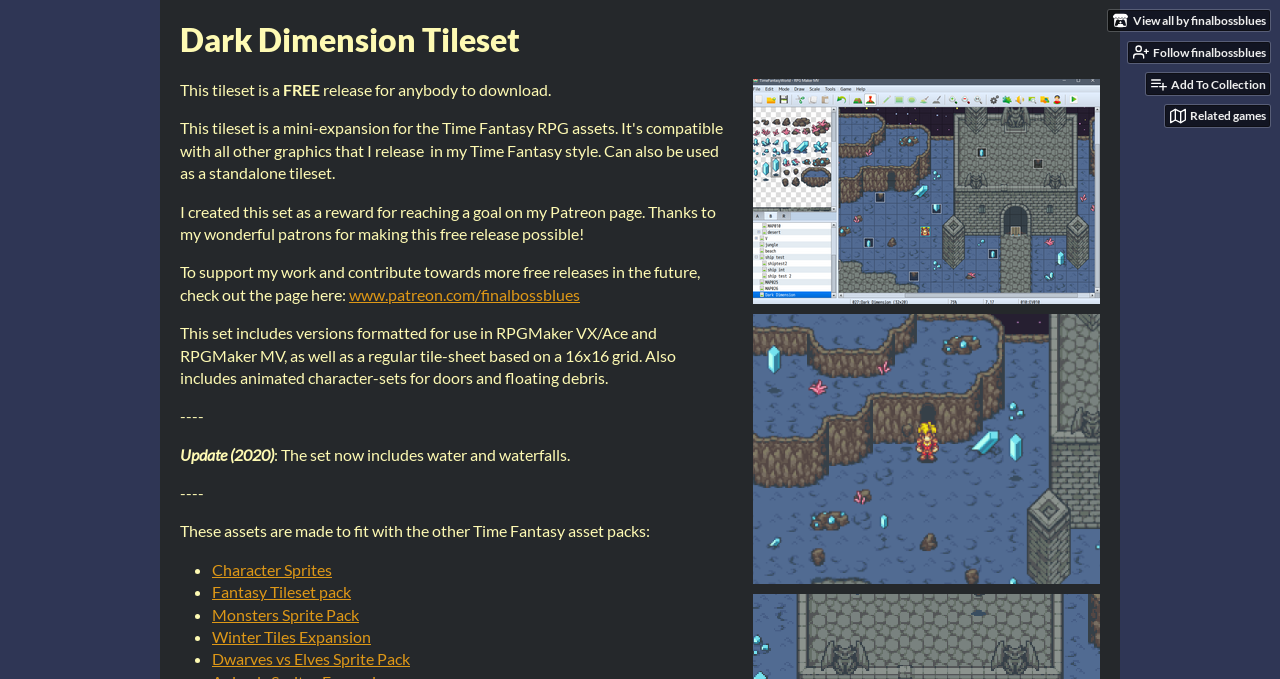What was added to the tileset in the 2020 update?
Using the image as a reference, give a one-word or short phrase answer.

Water and waterfalls